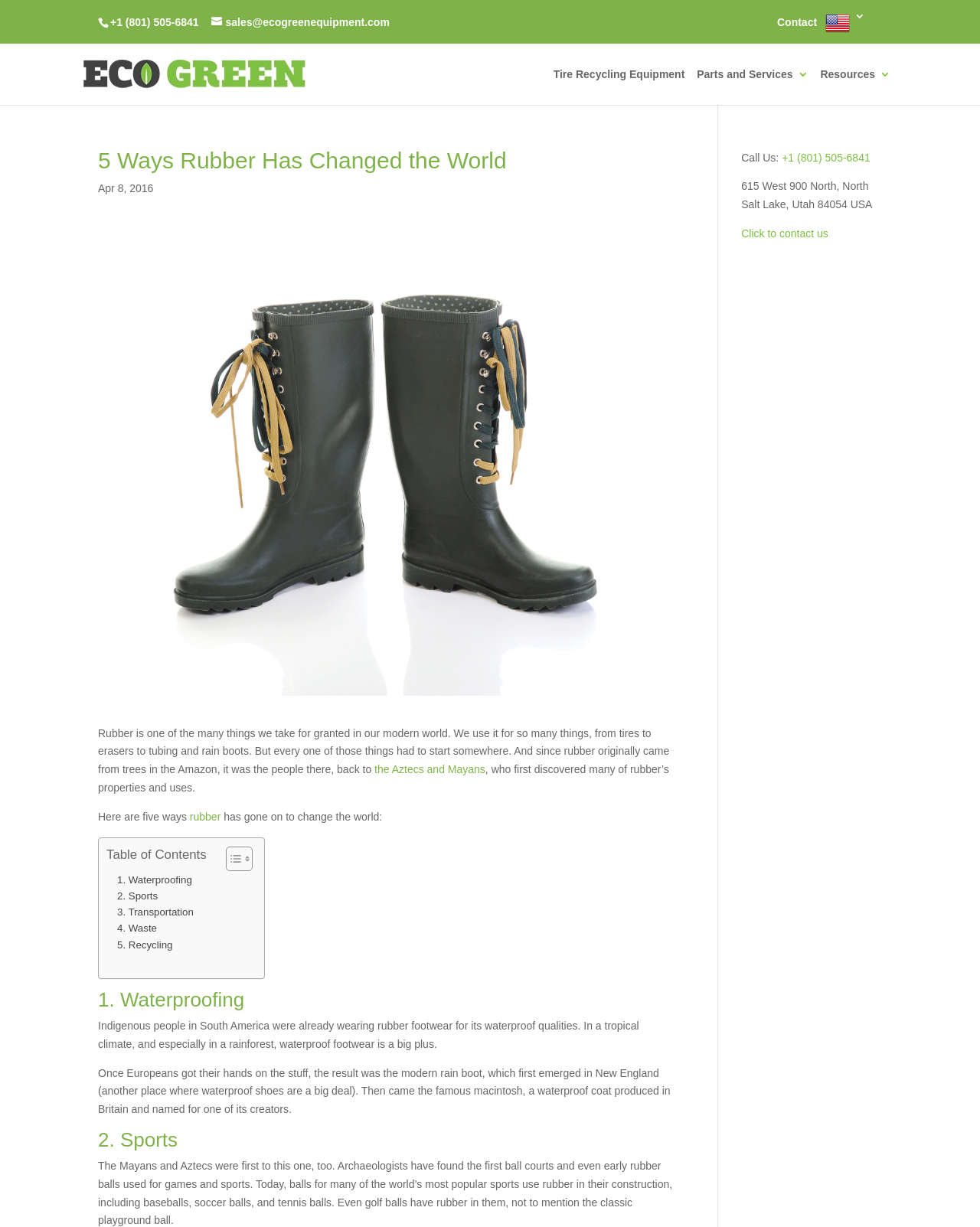Please give a one-word or short phrase response to the following question: 
What is the topic of the article?

Rubber